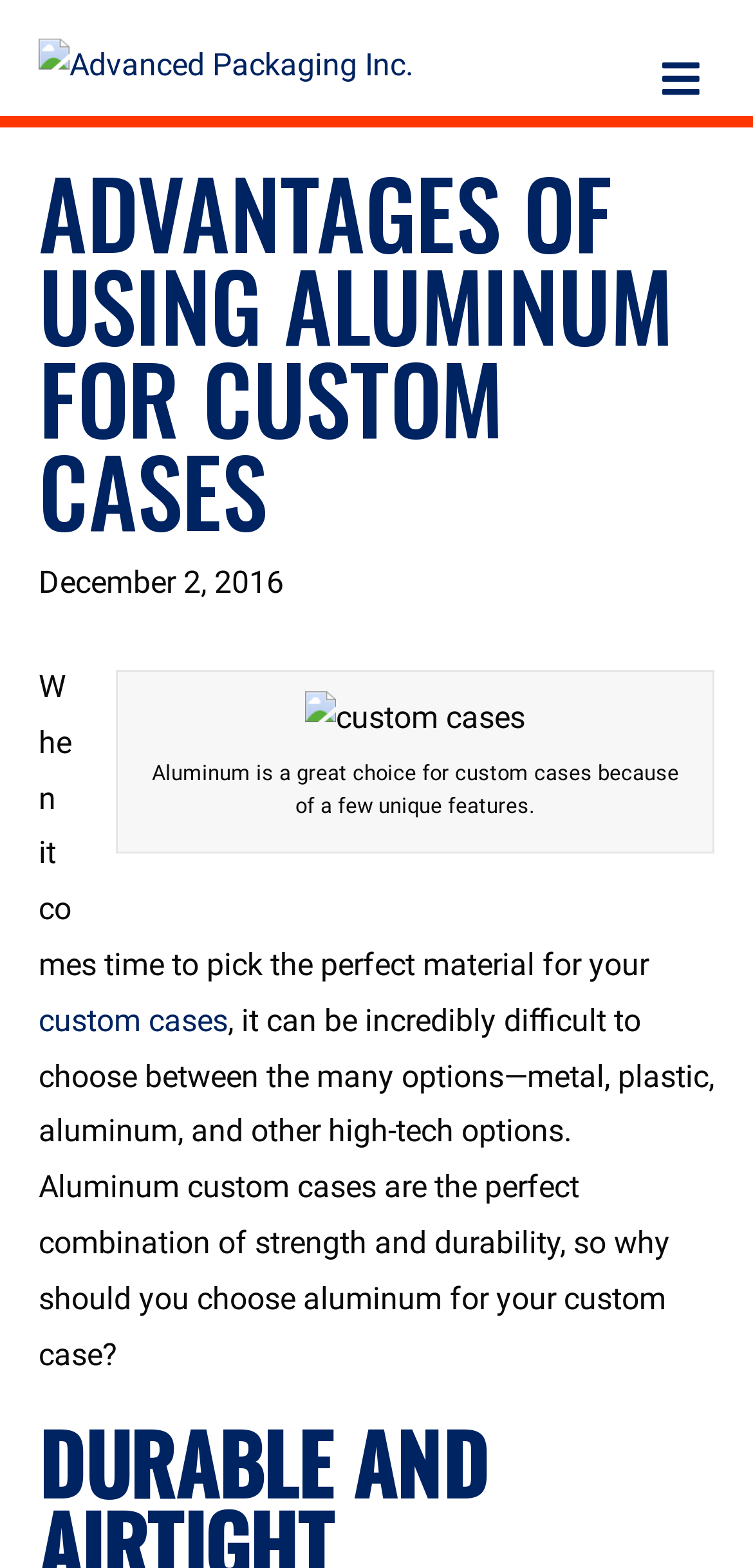What is the material being discussed?
Provide a thorough and detailed answer to the question.

I determined the material being discussed by reading the static text elements that mention 'aluminum' multiple times, including the sentence that says 'Aluminum custom cases are the perfect combination of strength and durability...'.